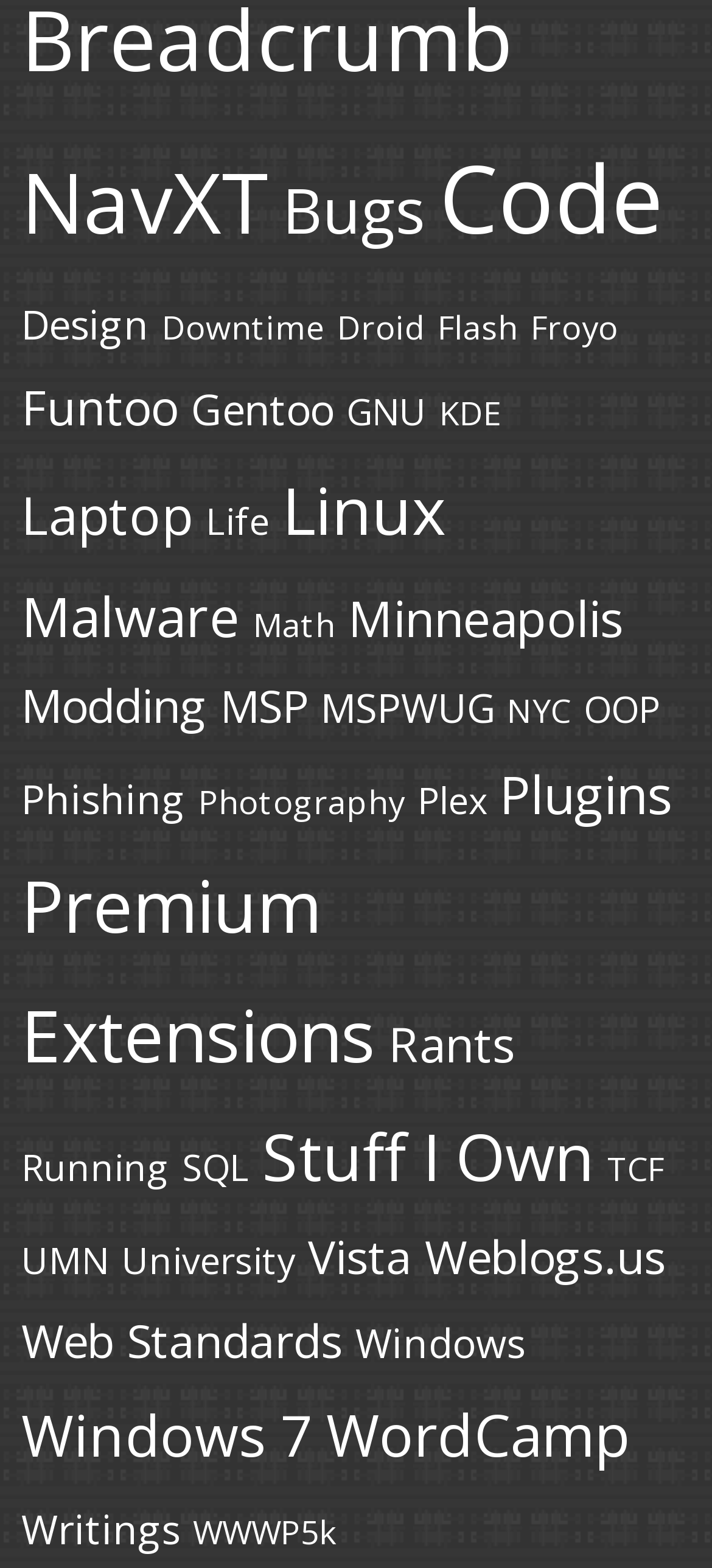How many categories are related to Linux?
Look at the screenshot and respond with a single word or phrase.

2